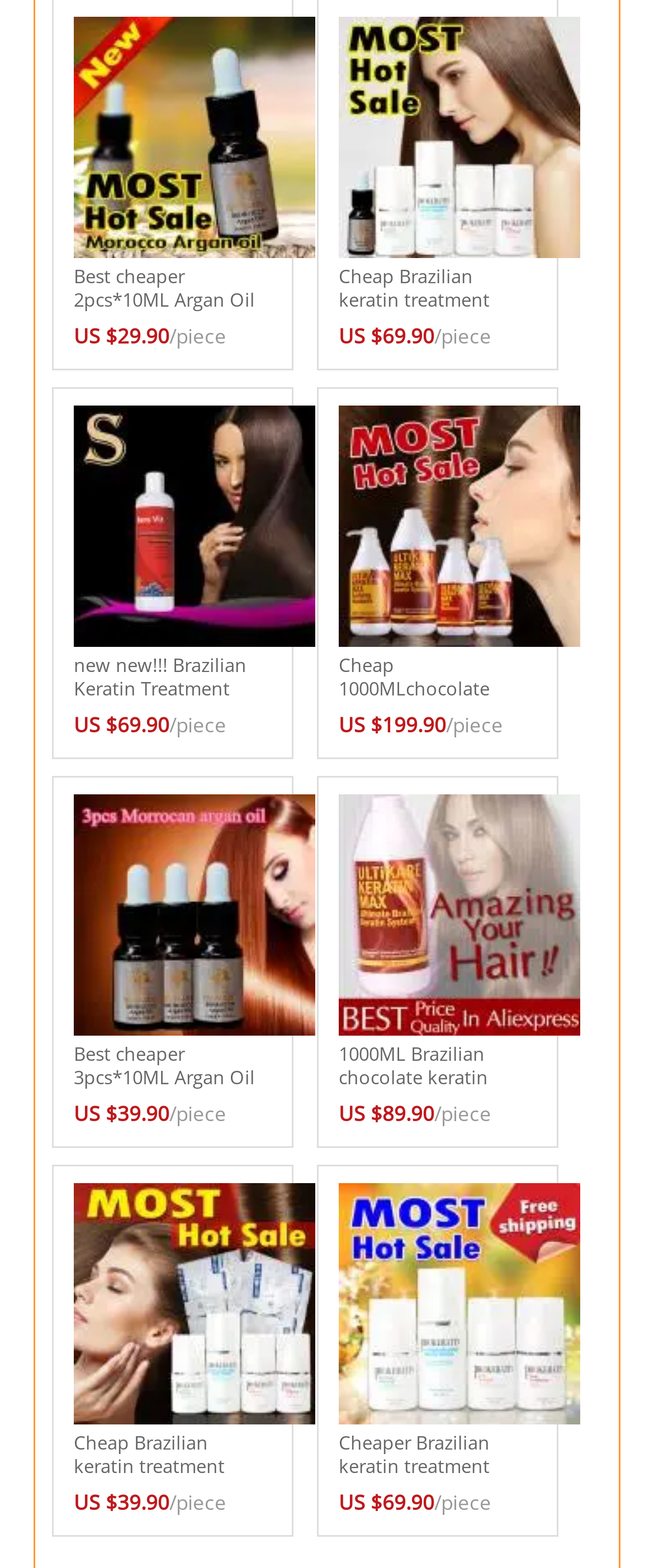Give a short answer using one word or phrase for the question:
How many products are listed on this page?

9